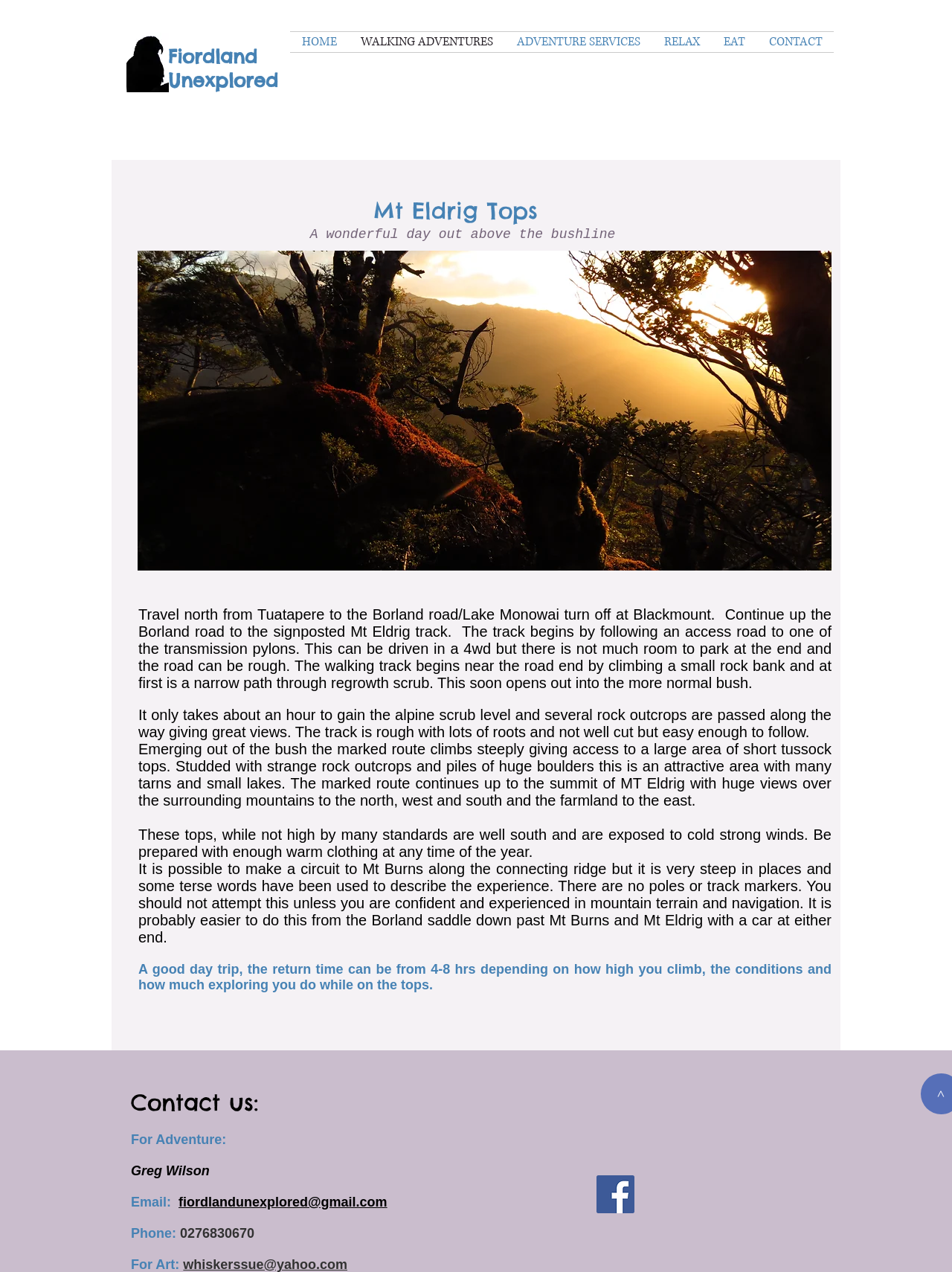Give the bounding box coordinates for the element described as: "View from rock outcrop".

[0.145, 0.197, 0.873, 0.449]